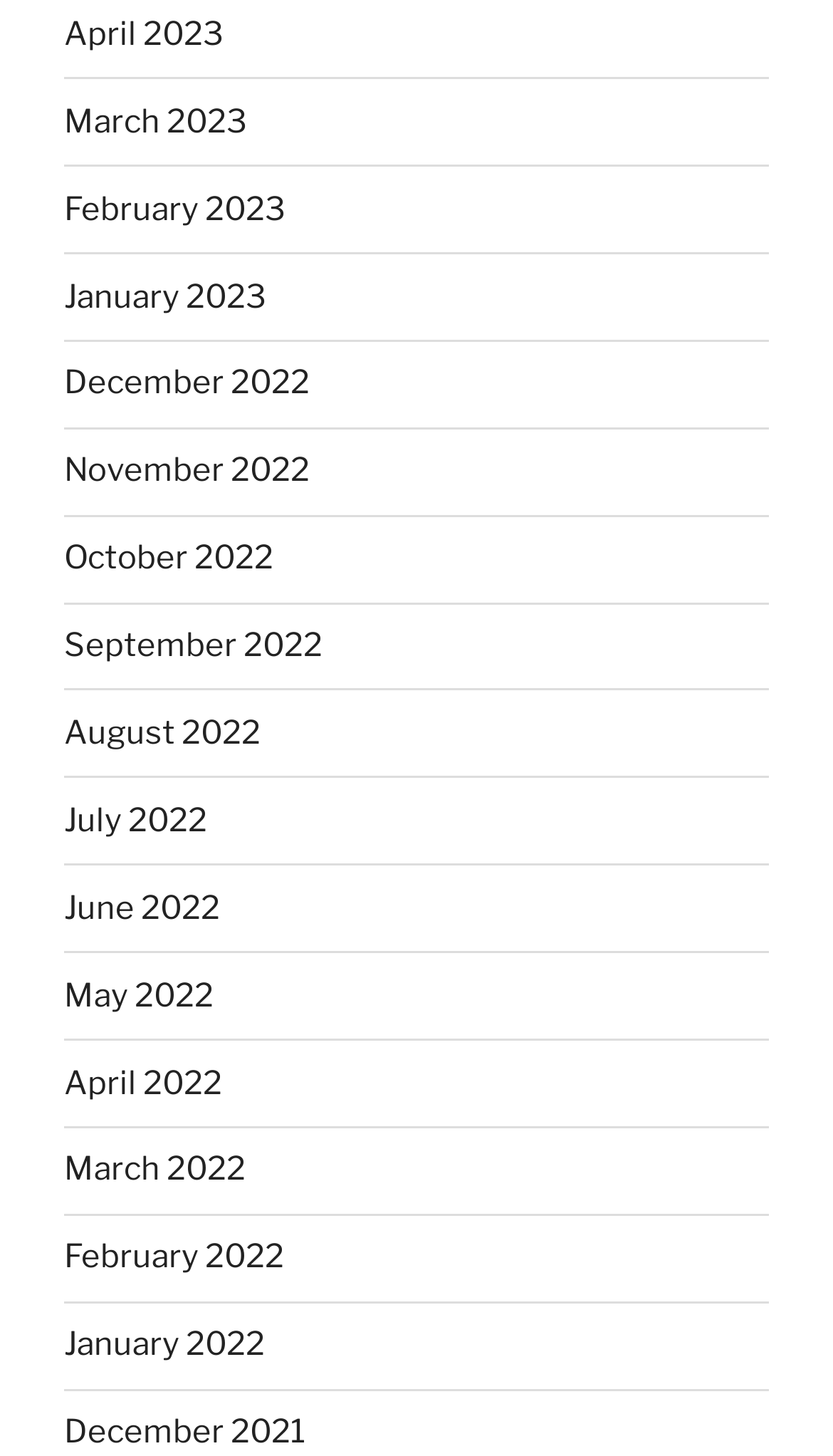Please find the bounding box coordinates of the section that needs to be clicked to achieve this instruction: "view January 2023".

[0.077, 0.19, 0.321, 0.217]